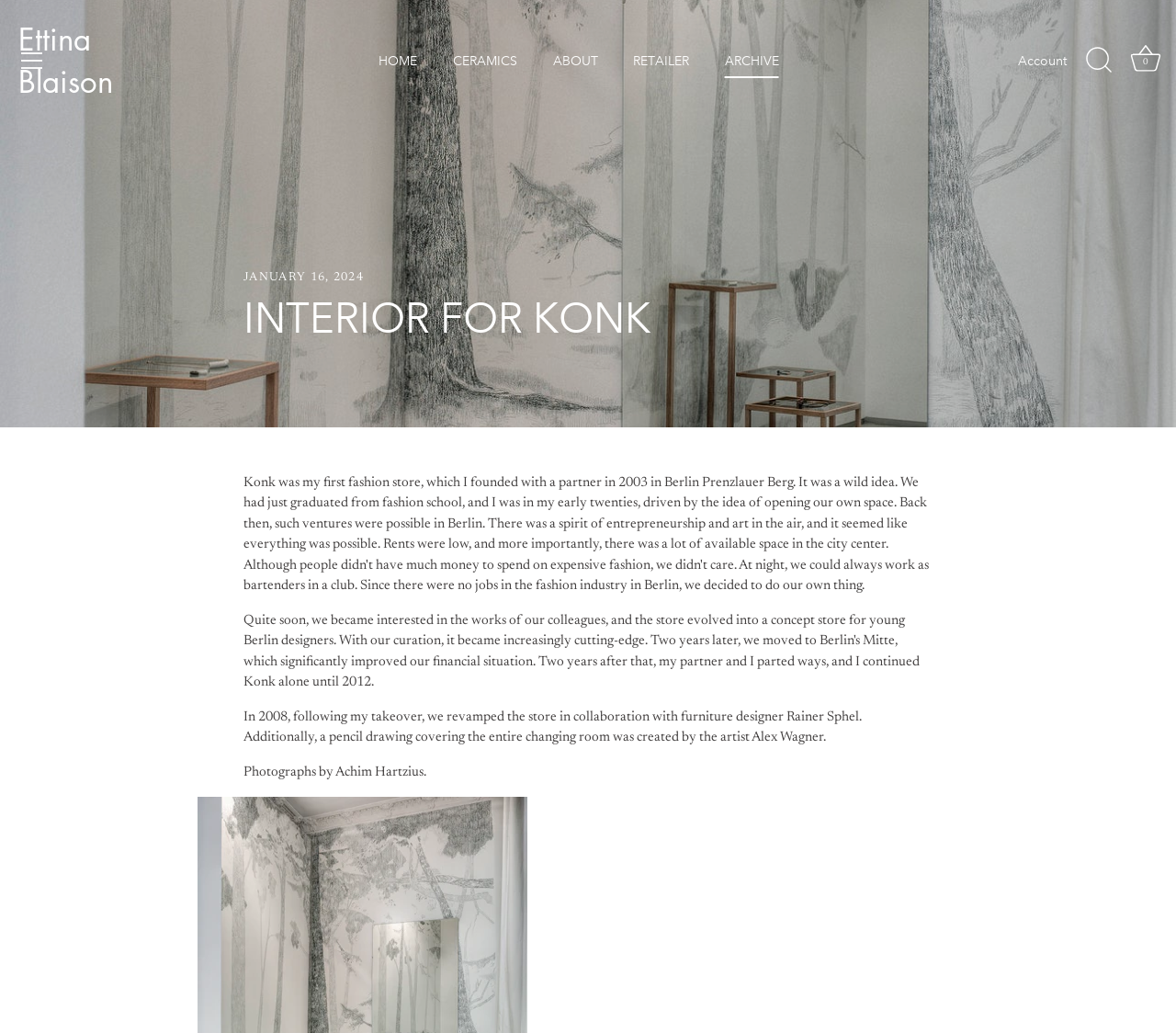Find the bounding box coordinates corresponding to the UI element with the description: "Ettina Blaison". The coordinates should be formatted as [left, top, right, bottom], with values as floats between 0 and 1.

[0.016, 0.018, 0.164, 0.1]